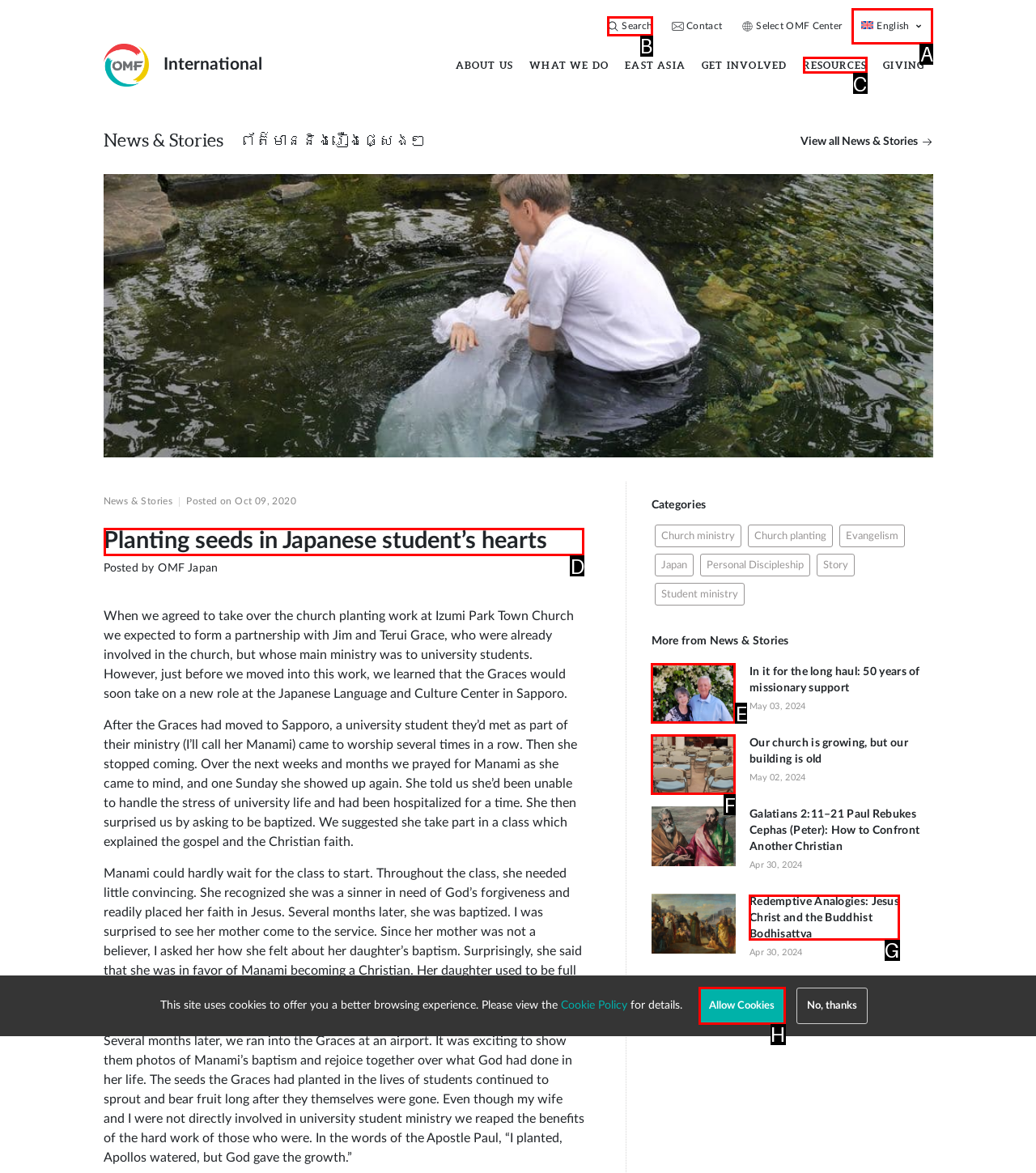Show which HTML element I need to click to perform this task: Read the story 'Planting seeds in Japanese student’s hearts' Answer with the letter of the correct choice.

D